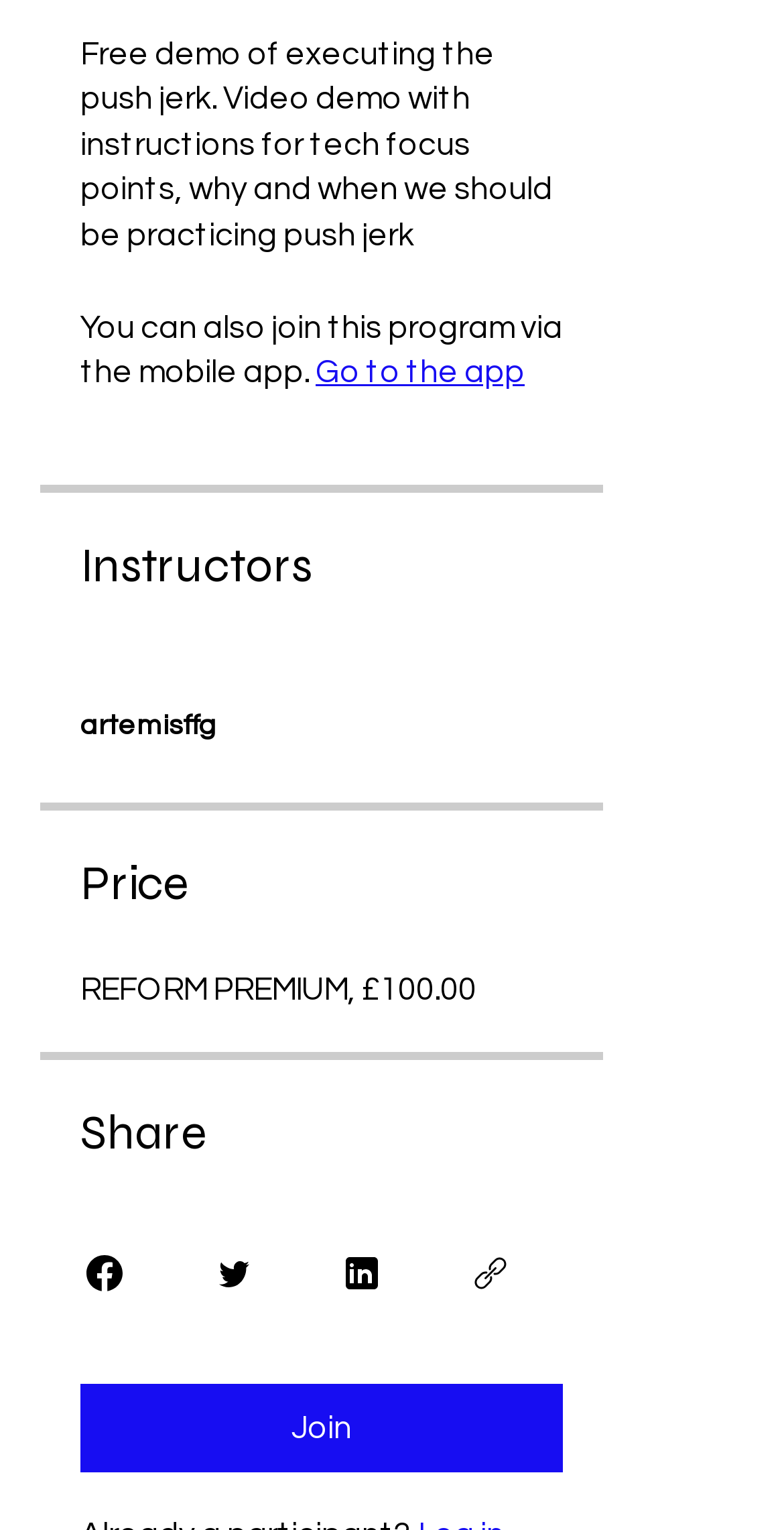Extract the bounding box coordinates for the HTML element that matches this description: "aria-label="LinkedIn"". The coordinates should be four float numbers between 0 and 1, i.e., [left, top, right, bottom].

[0.431, 0.816, 0.492, 0.848]